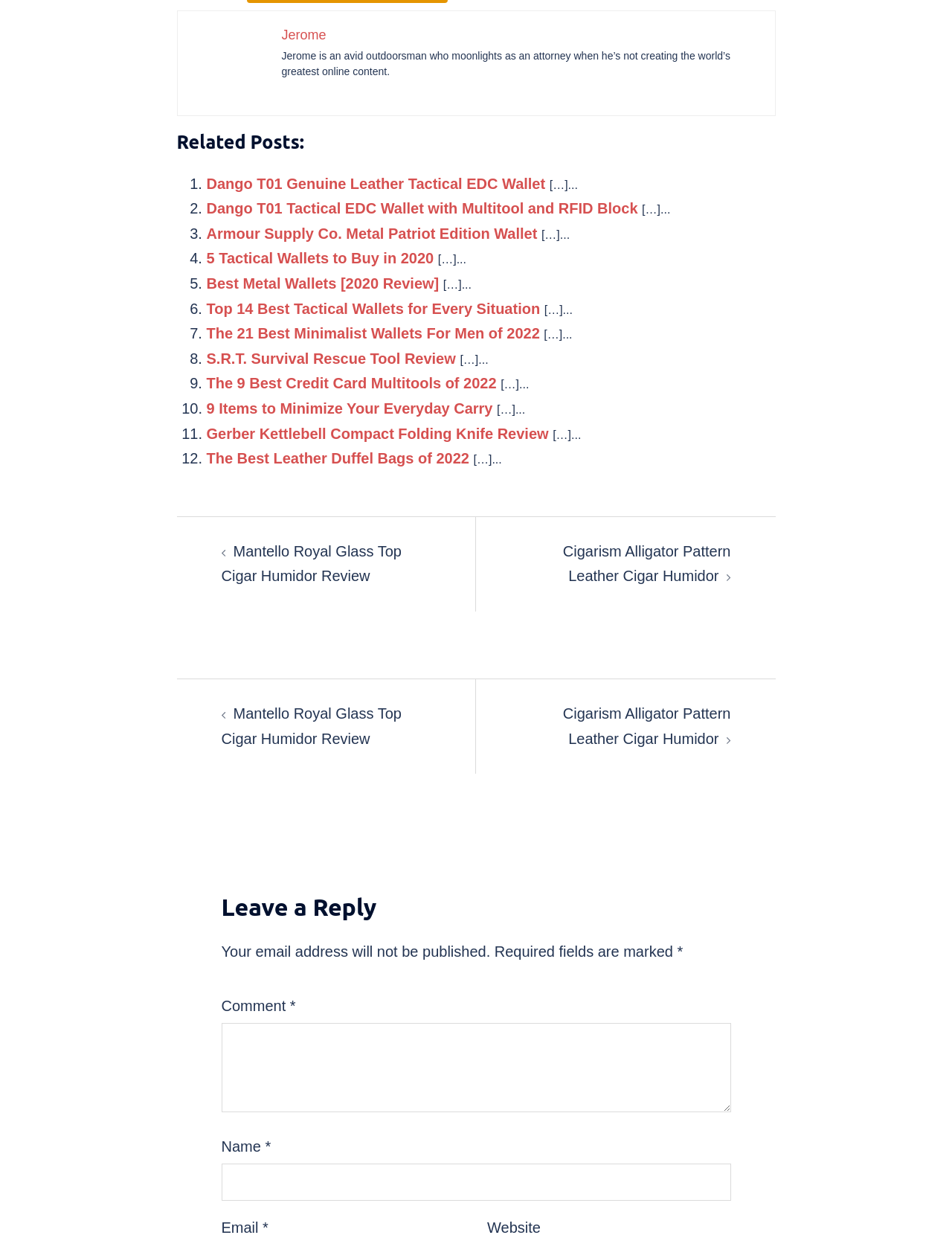How many related posts are listed?
Please answer the question with as much detail as possible using the screenshot.

By counting the ListMarker elements, we can see that there are 12 related posts listed, each with a corresponding link and text description.